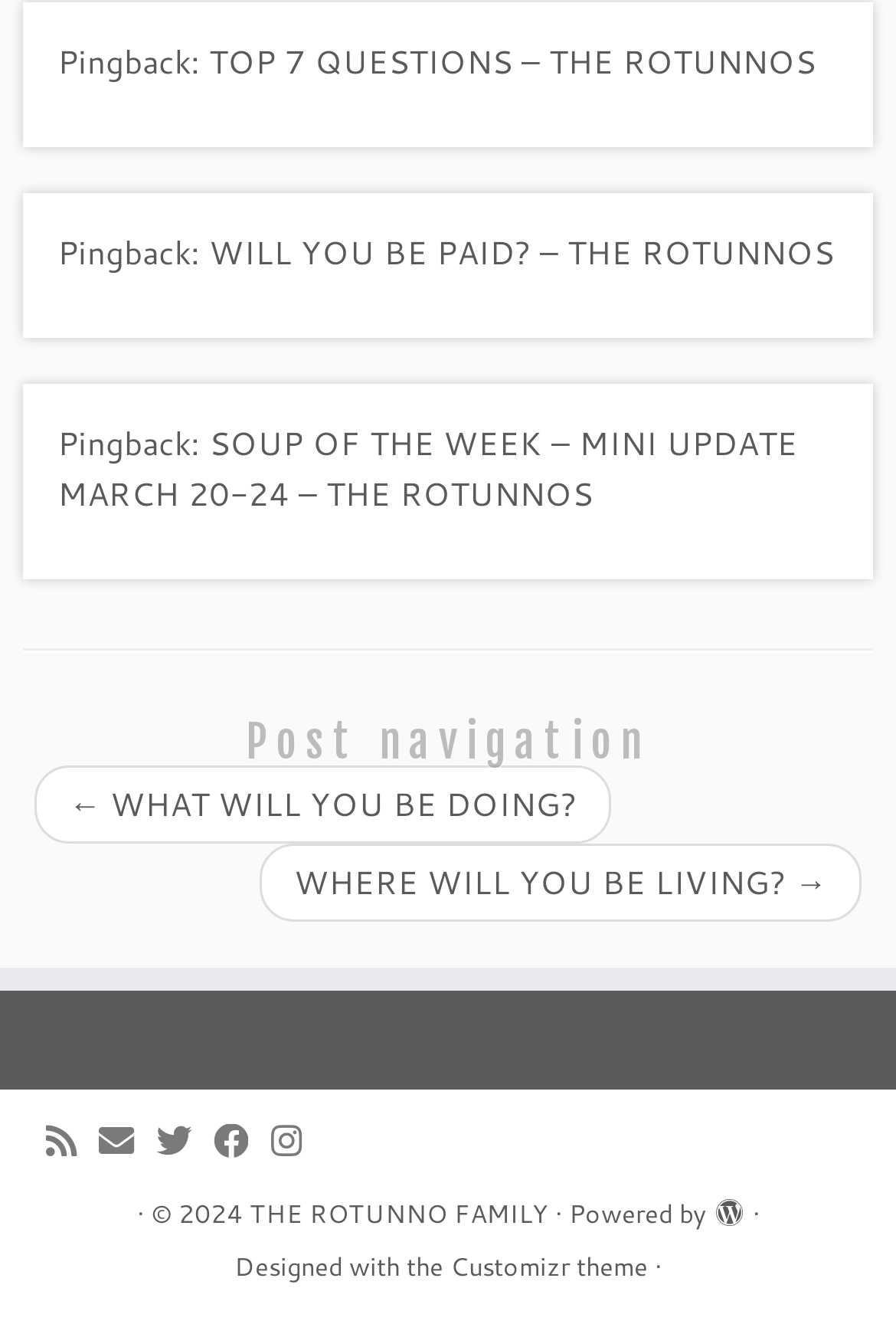What is the purpose of the separator element?
Respond to the question with a well-detailed and thorough answer.

I found a 'separator' element [112] with an 'orientation: horizontal' attribute. This suggests that its purpose is to separate different sections of the webpage.